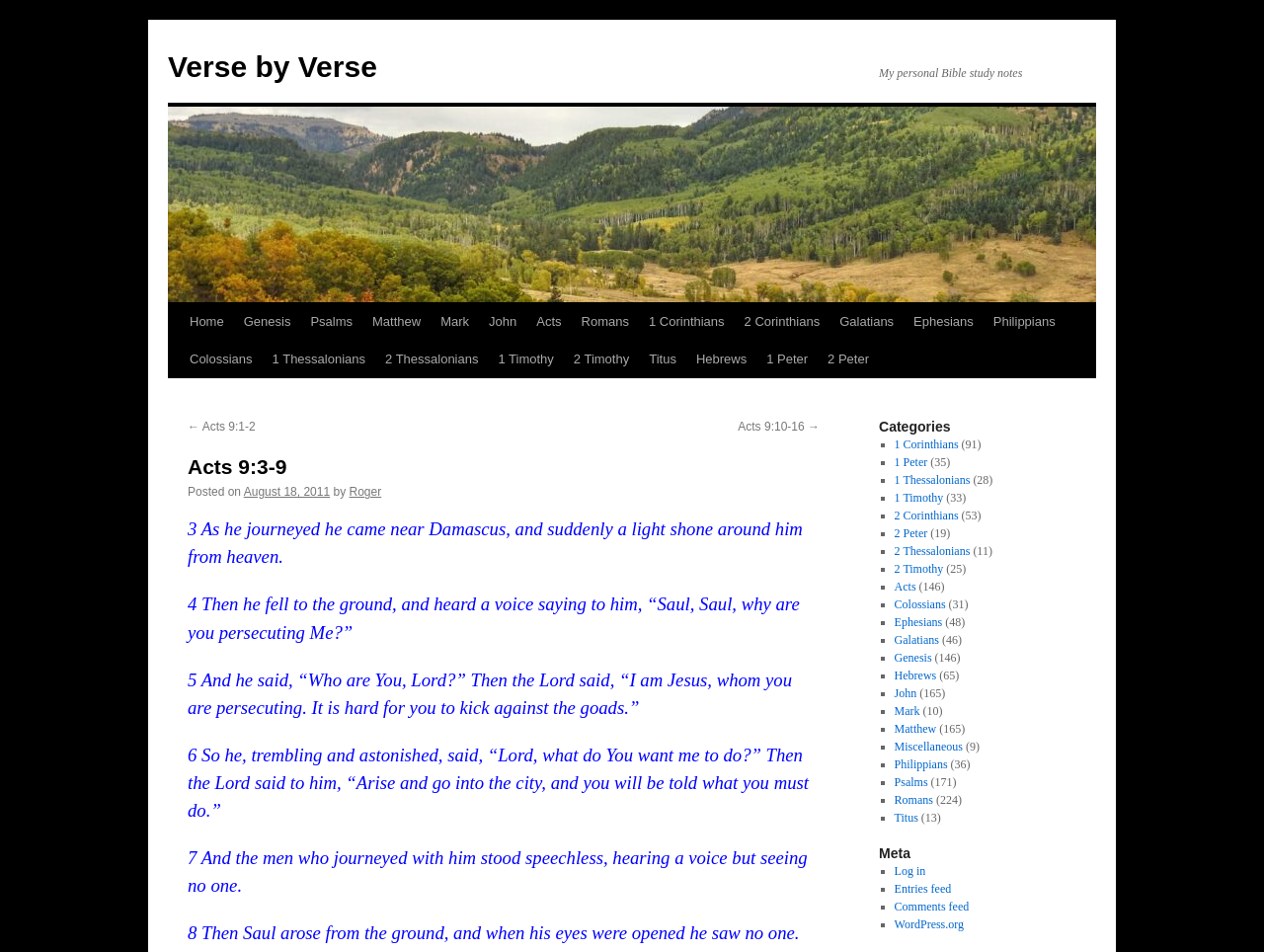Summarize the webpage in an elaborate manner.

This webpage is a Bible study notes page, specifically focused on Acts 9:3-9. At the top, there is a link to "Verse by Verse" and a static text "My personal Bible study notes". Below that, there is a navigation menu with links to different books of the Bible, including Genesis, Psalms, Matthew, Mark, John, Acts, Romans, and others.

To the right of the navigation menu, there are two links: "Skip to content" and "Home". Below these links, there are two navigation buttons, "← Acts 9:1-2" and "Acts 9:10-16 →", which allow the user to navigate to the previous or next section of the Bible.

The main content of the page is a series of headings, each containing a verse from Acts 9:3-9. The verses are numbered and formatted as headings, with the text of the verse below each heading. The verses are arranged in a vertical column, with the first verse at the top and the last verse at the bottom.

To the right of the main content, there is a section with the title "Categories". This section contains a list of links to different categories, each with a number in parentheses. The categories include 1 Corinthians, 1 Peter, 1 Thessalonians, and others. Each category has a list marker "■" next to it.

At the very bottom of the page, there is a complementary section that takes up the entire width of the page.